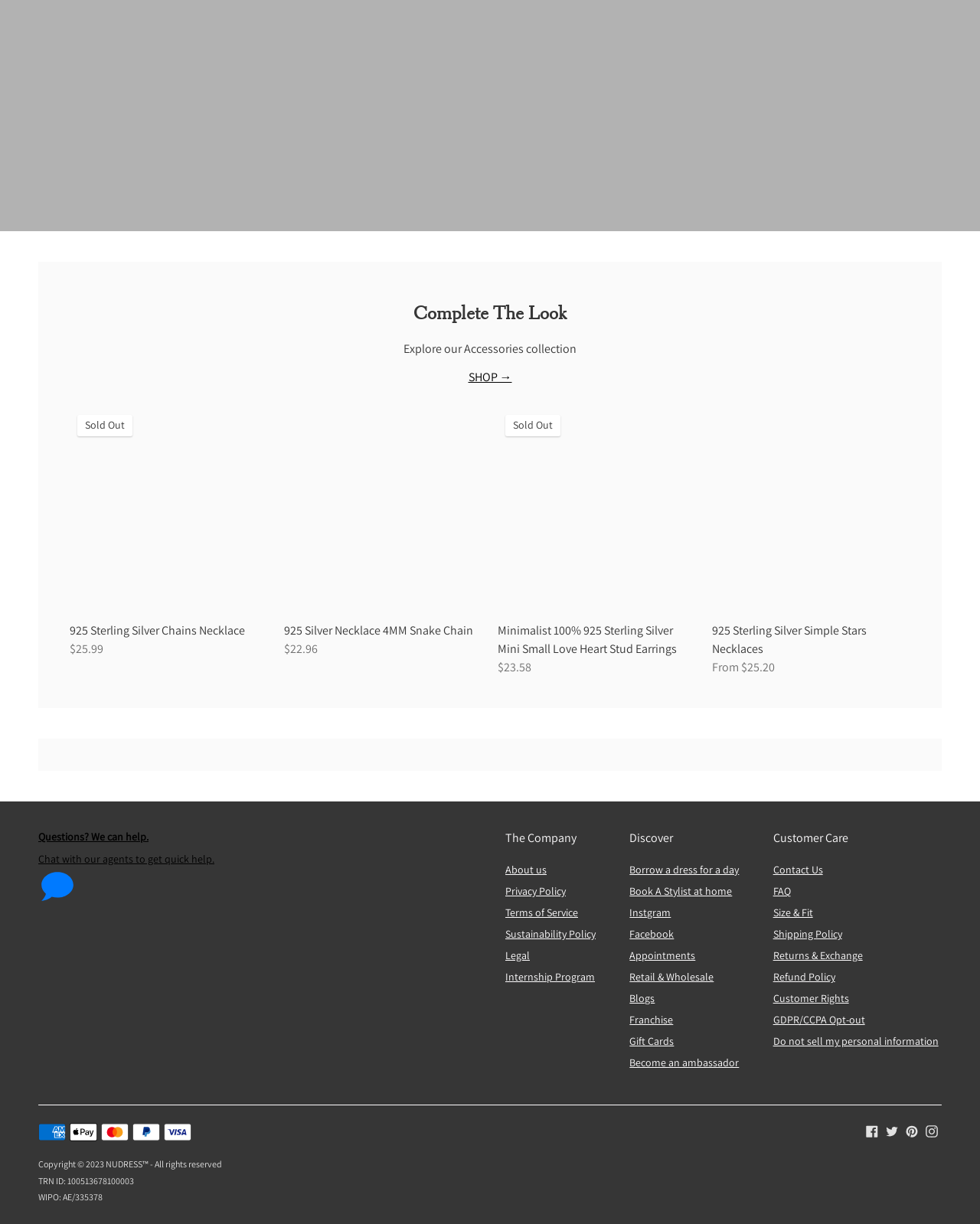Answer the question below with a single word or a brief phrase: 
What types of payment methods are accepted?

Credit cards and PayPal